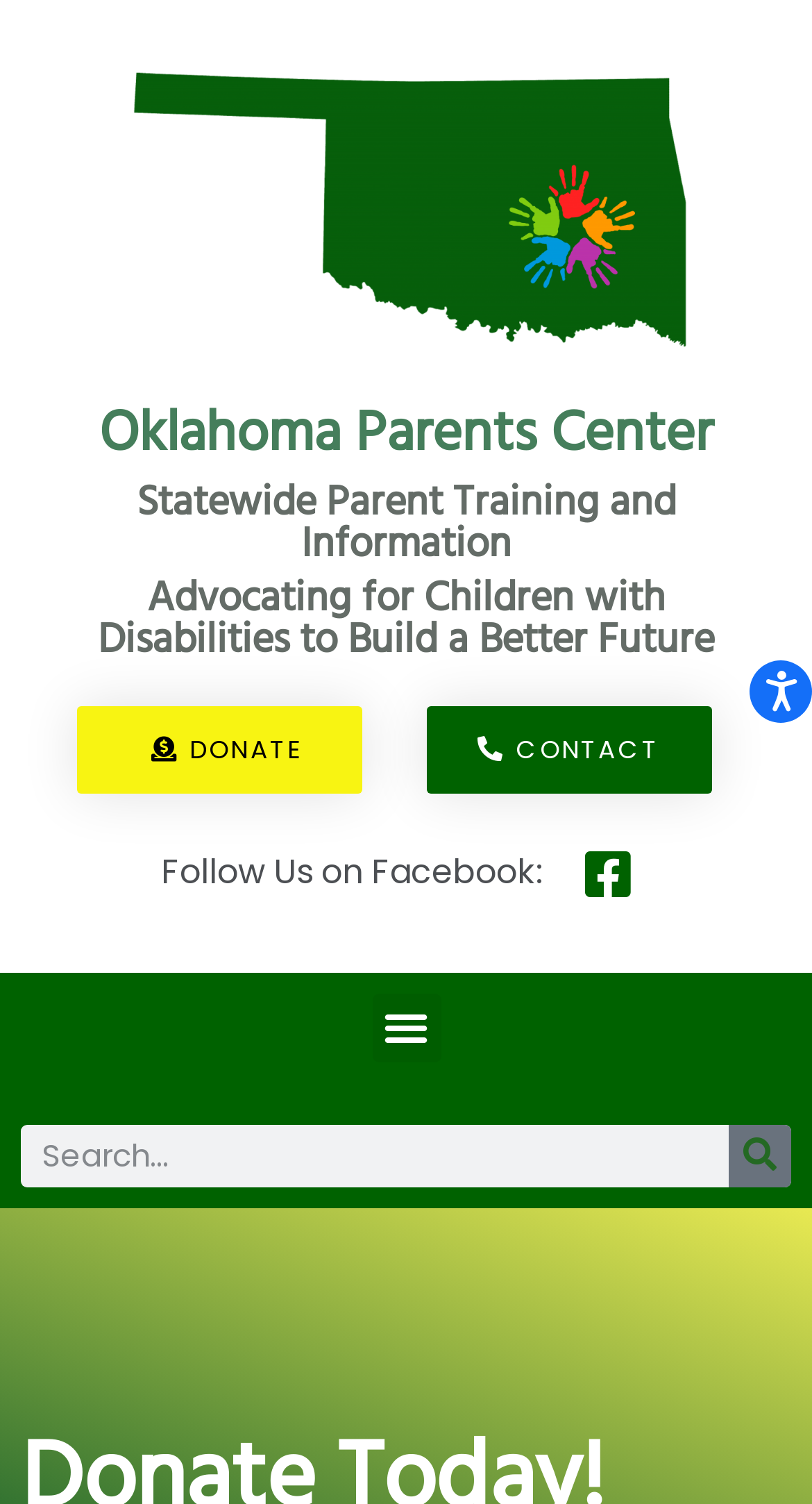Bounding box coordinates should be provided in the format (top-left x, top-left y, bottom-right x, bottom-right y) with all values between 0 and 1. Identify the bounding box for this UI element: Skip to Content↵ENTER

[0.051, 0.069, 0.564, 0.133]